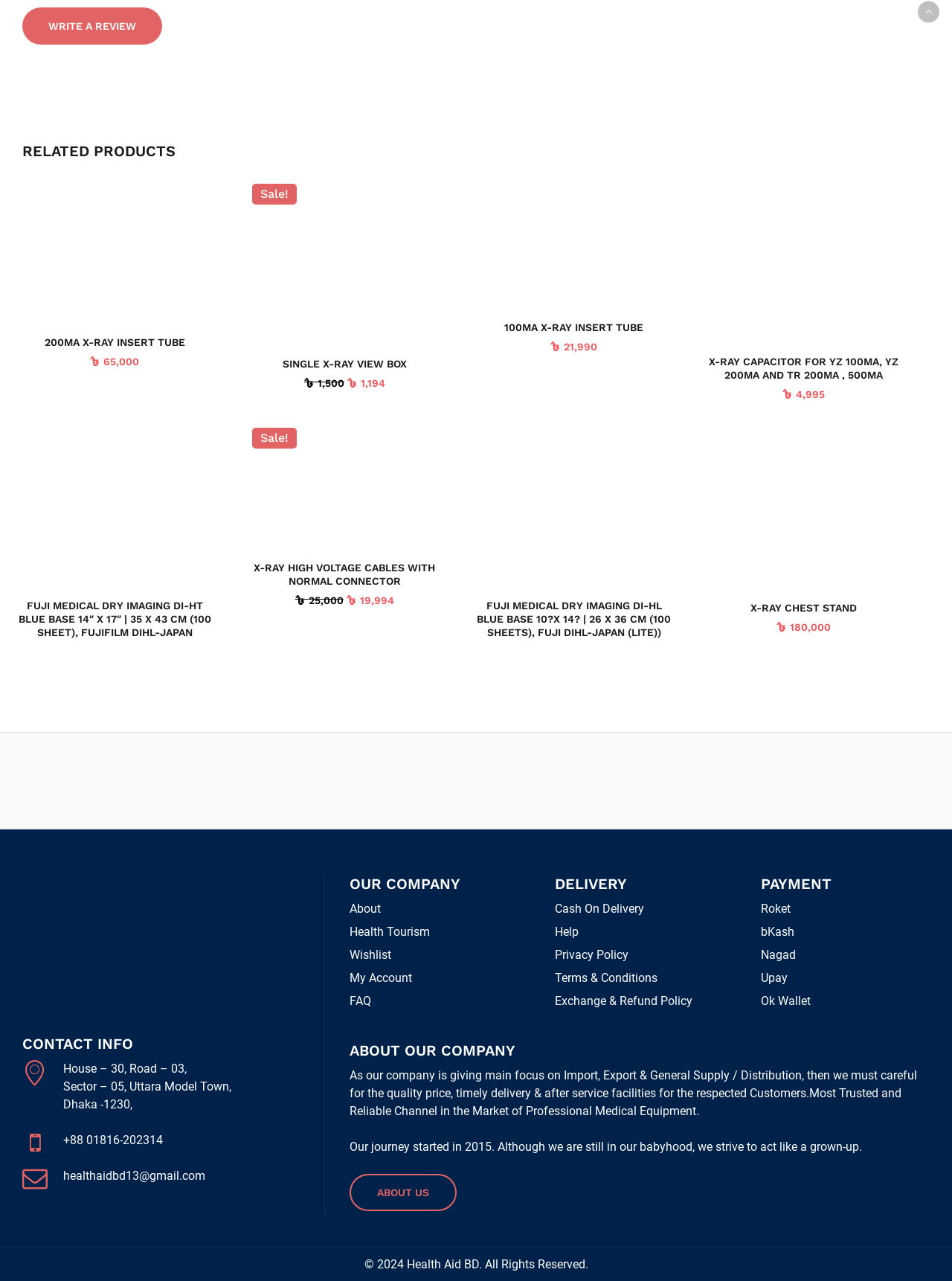Locate the bounding box coordinates of the clickable area needed to fulfill the instruction: "Contact us through phone".

[0.066, 0.884, 0.171, 0.895]